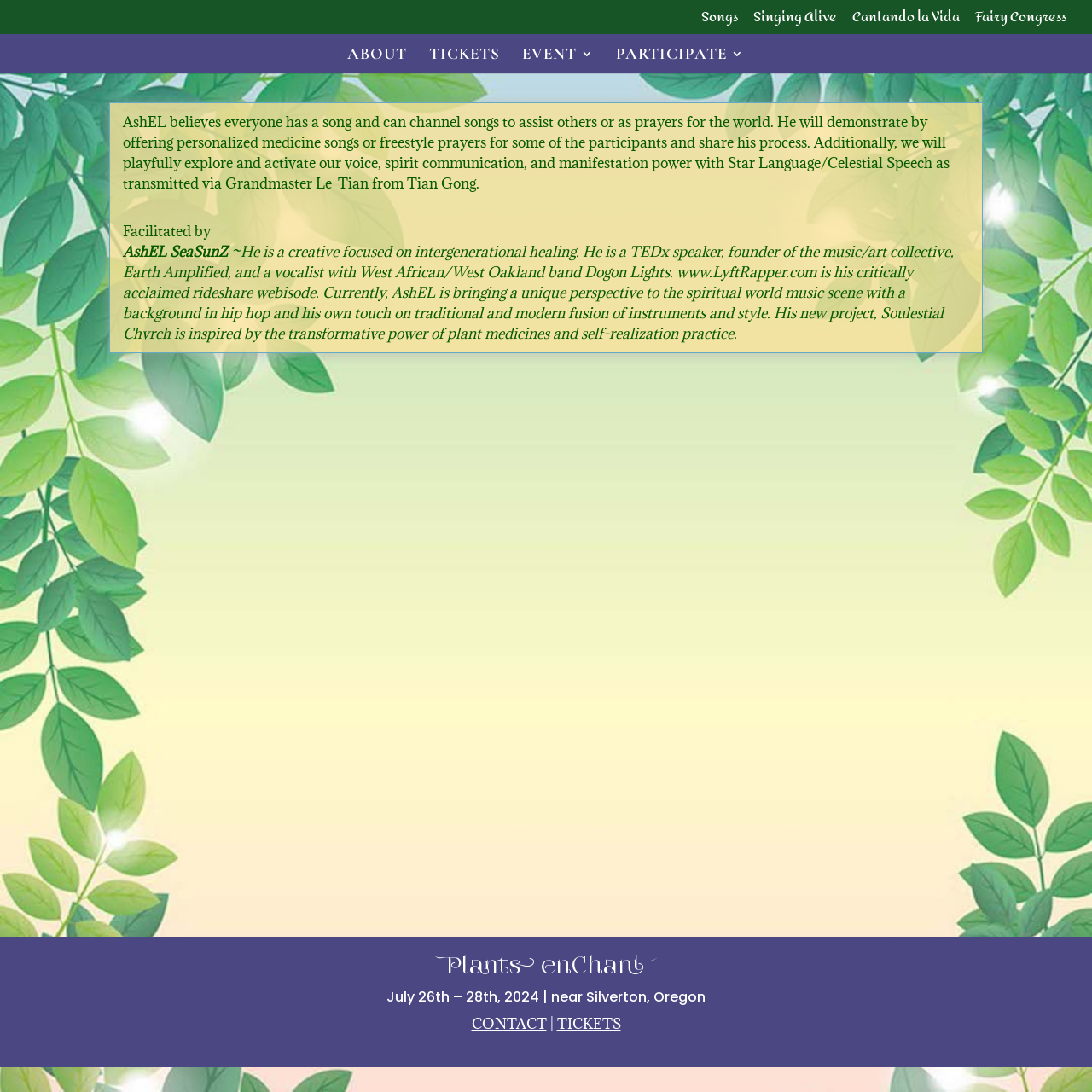Given the description of a UI element: "Cantando la Vida", identify the bounding box coordinates of the matching element in the webpage screenshot.

[0.78, 0.009, 0.879, 0.031]